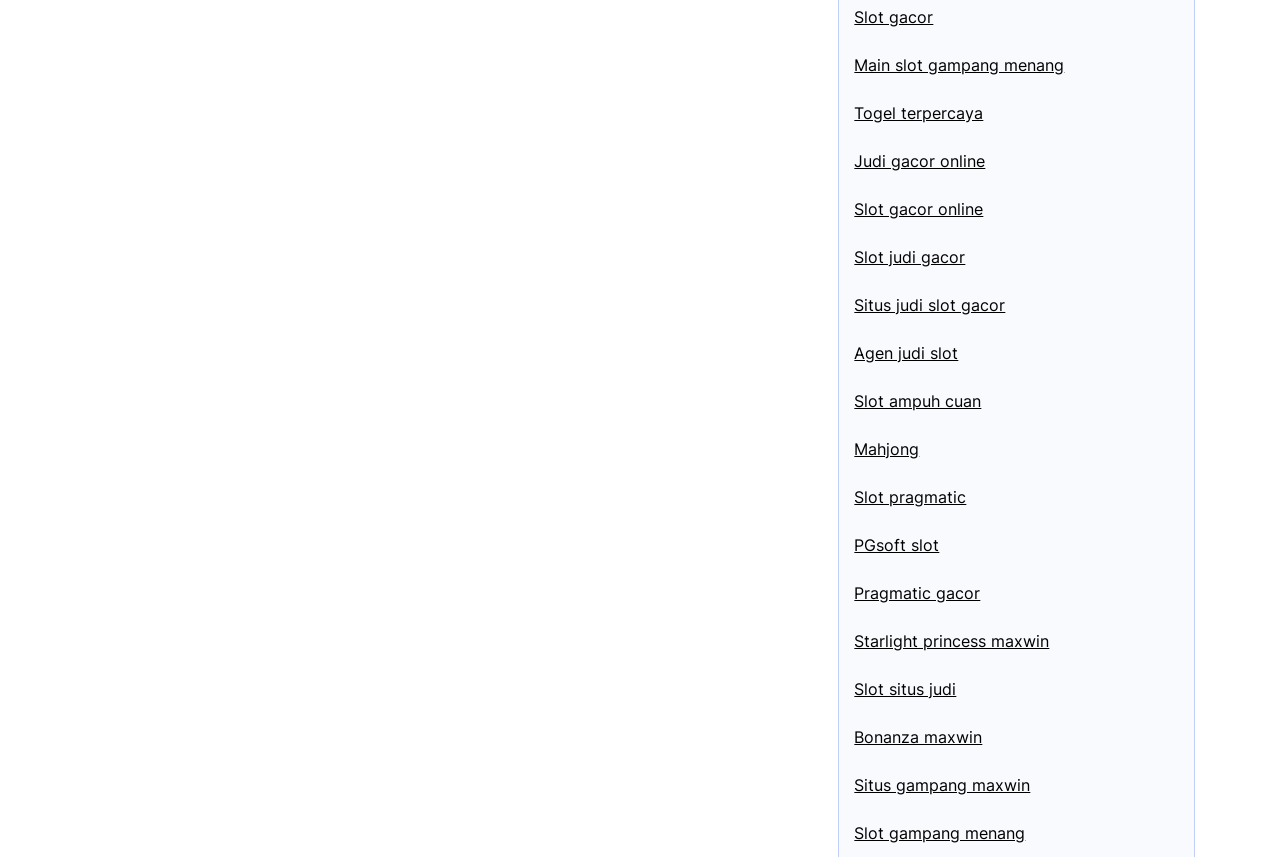Extract the bounding box of the UI element described as: "Pragmatic gacor".

[0.667, 0.68, 0.766, 0.703]